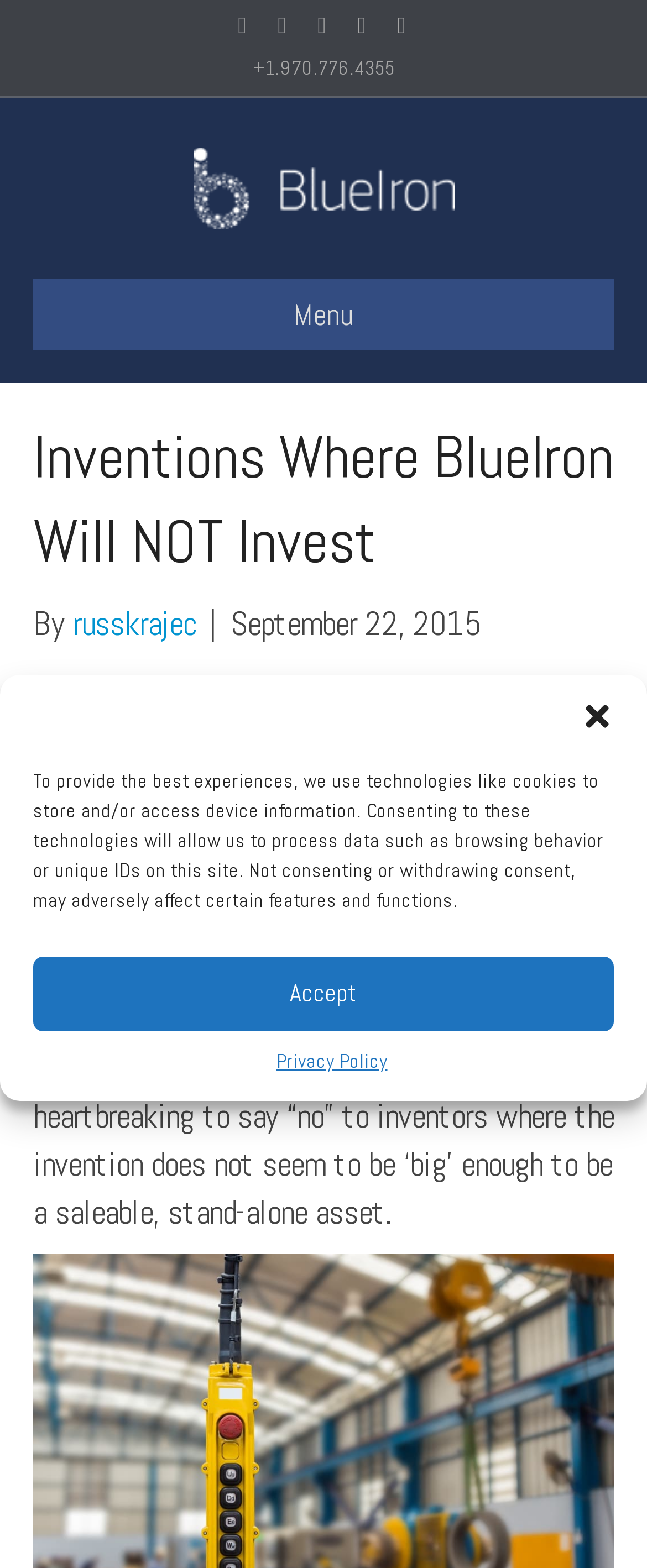What is the date of the article?
Ensure your answer is thorough and detailed.

I found the date of the article 'September 22, 2015' by looking at the static text element with this date, which is located near the author's name and the text 'By'.